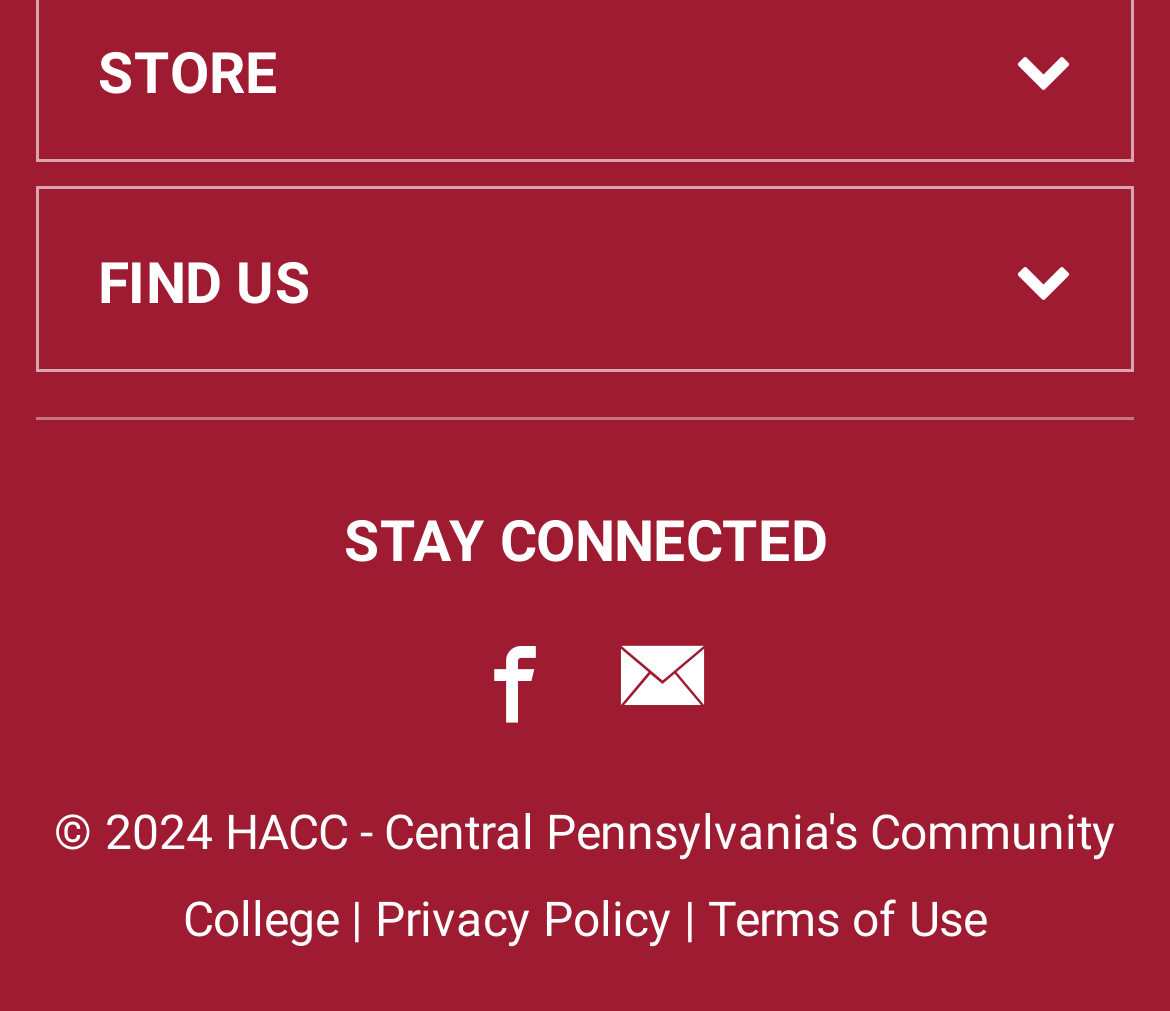Locate the UI element described by Gifts and provide its bounding box coordinates. Use the format (top-left x, top-left y, bottom-right x, bottom-right y) with all values as floating point numbers between 0 and 1.

[0.033, 0.788, 0.967, 0.995]